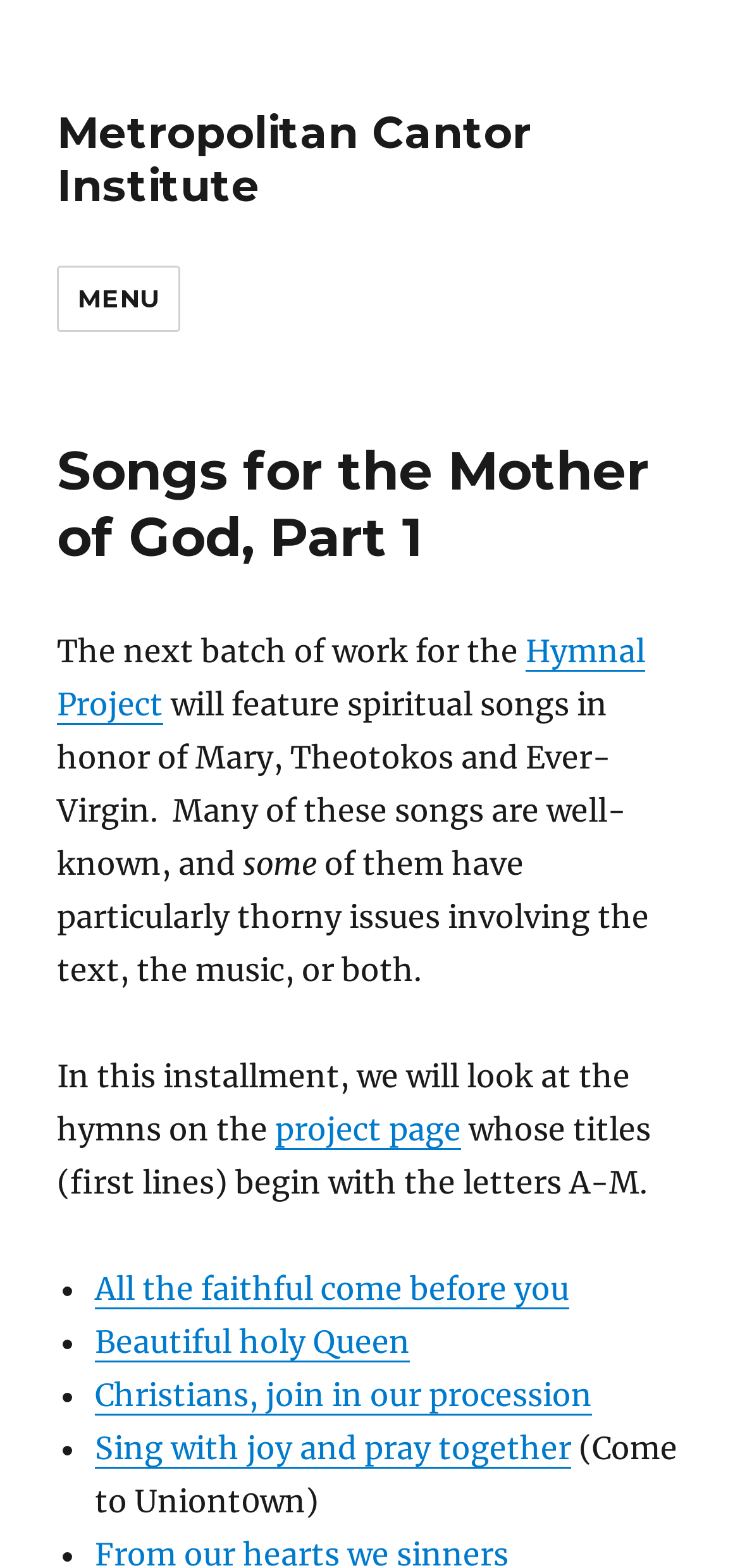Please identify the bounding box coordinates of the element I need to click to follow this instruction: "Go to the project page".

[0.372, 0.708, 0.623, 0.732]